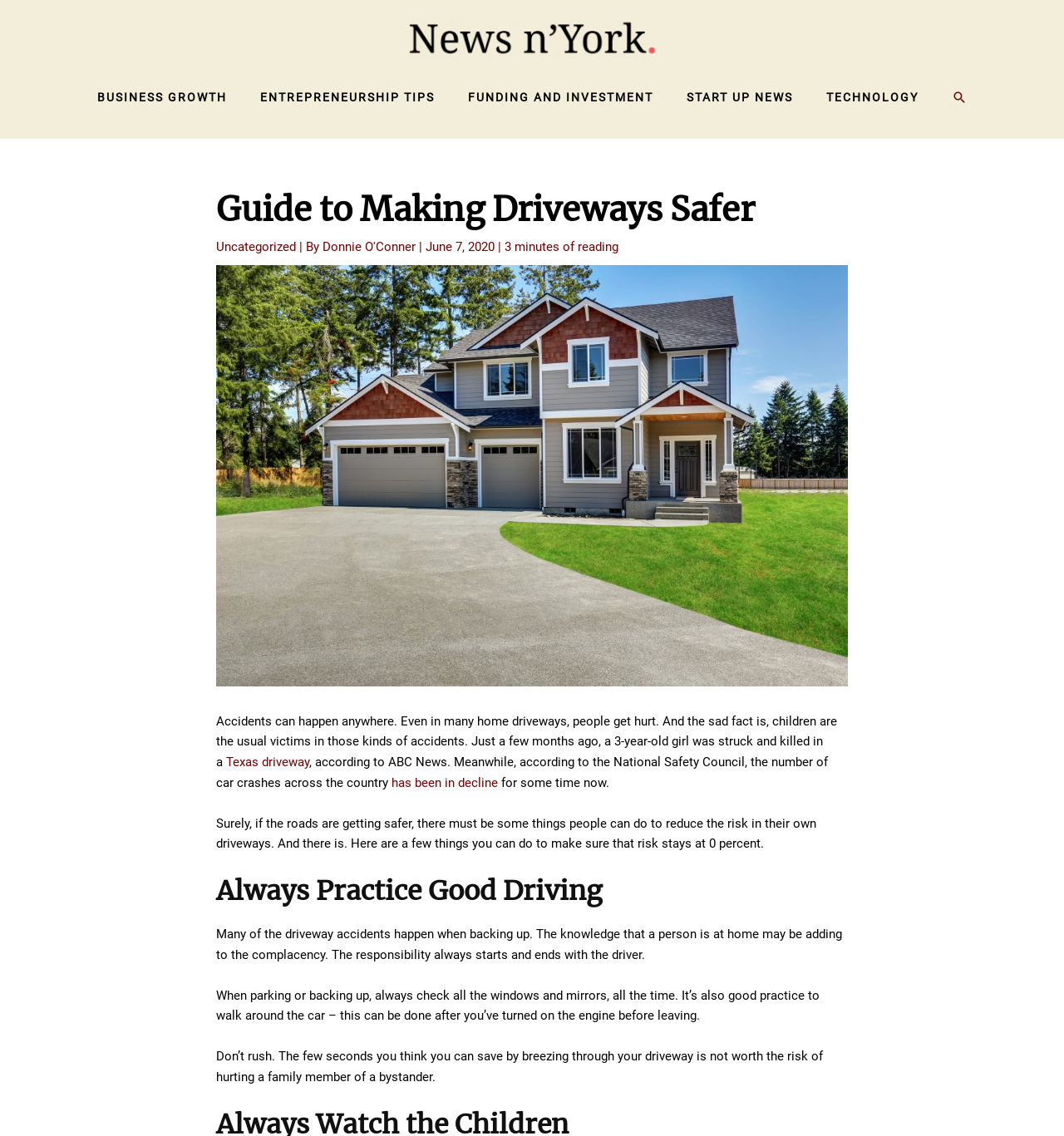Locate the bounding box coordinates of the clickable element to fulfill the following instruction: "Read the 'Guide to Making Driveways Safer' article". Provide the coordinates as four float numbers between 0 and 1 in the format [left, top, right, bottom].

[0.203, 0.166, 0.797, 0.203]